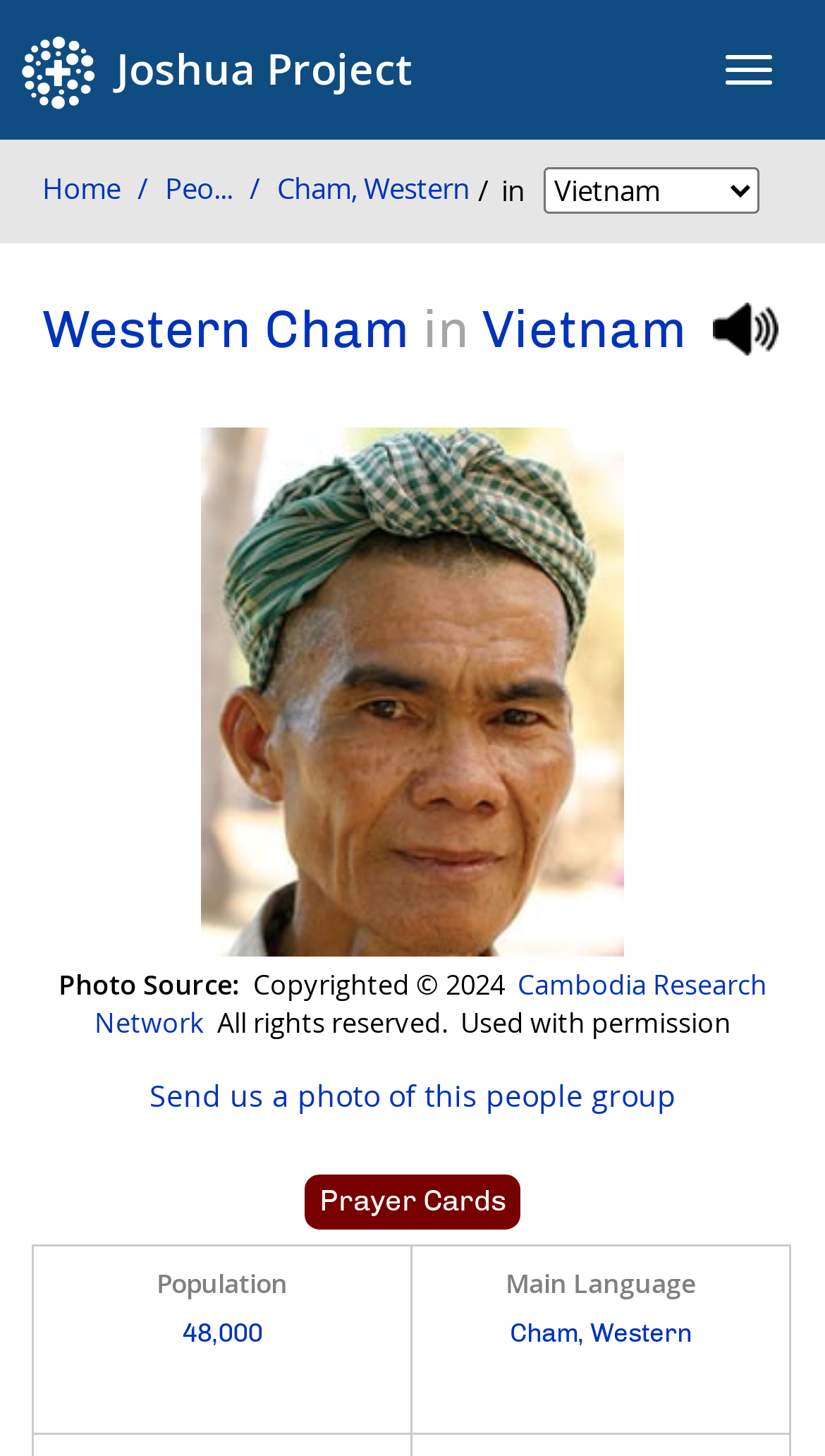Find the bounding box coordinates for the area you need to click to carry out the instruction: "Sign up for newsletters". The coordinates should be four float numbers between 0 and 1, indicated as [left, top, right, bottom].

None